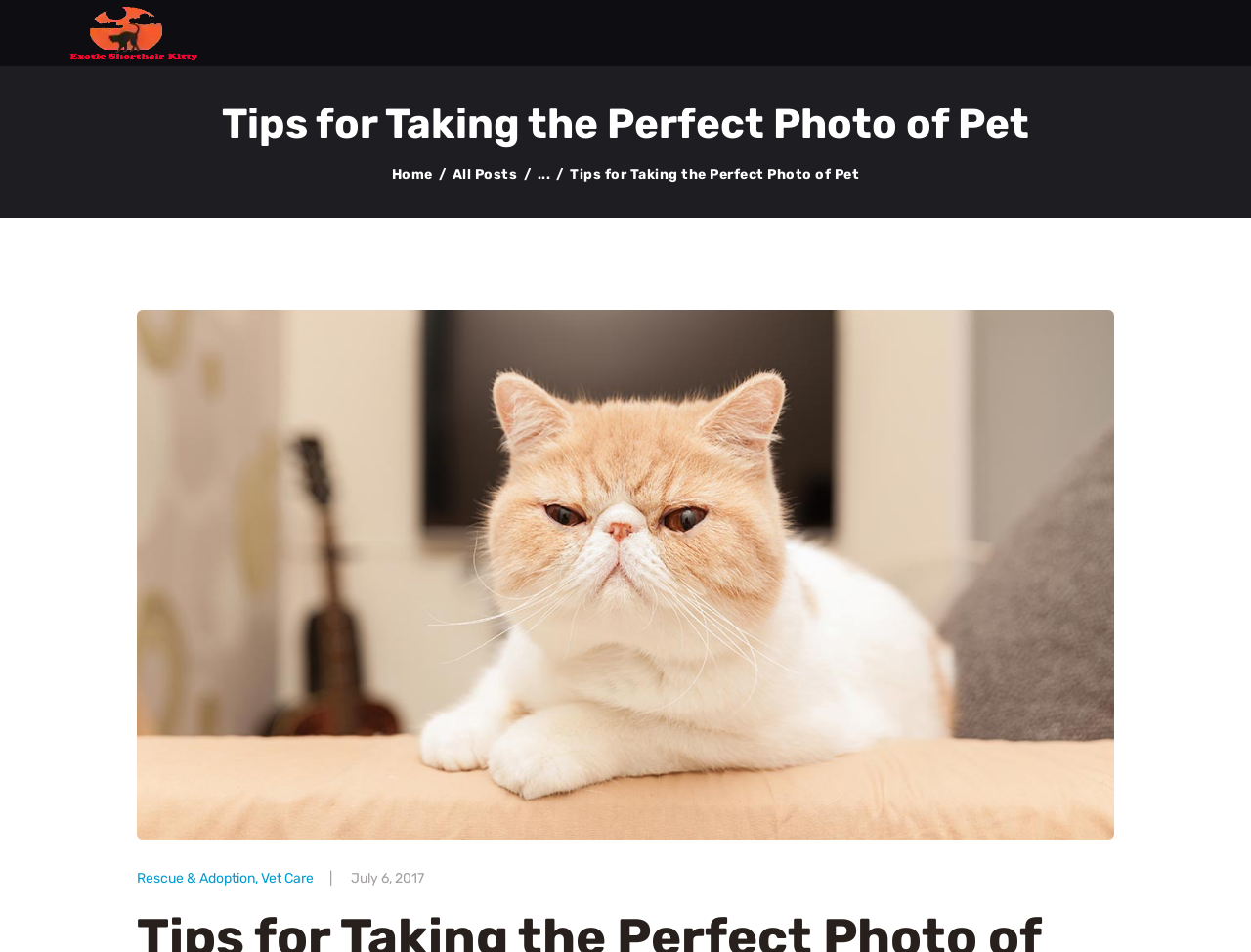Determine the bounding box coordinates of the clickable region to execute the instruction: "View ANTI STATIC EVA FOAM page". The coordinates should be four float numbers between 0 and 1, denoted as [left, top, right, bottom].

None